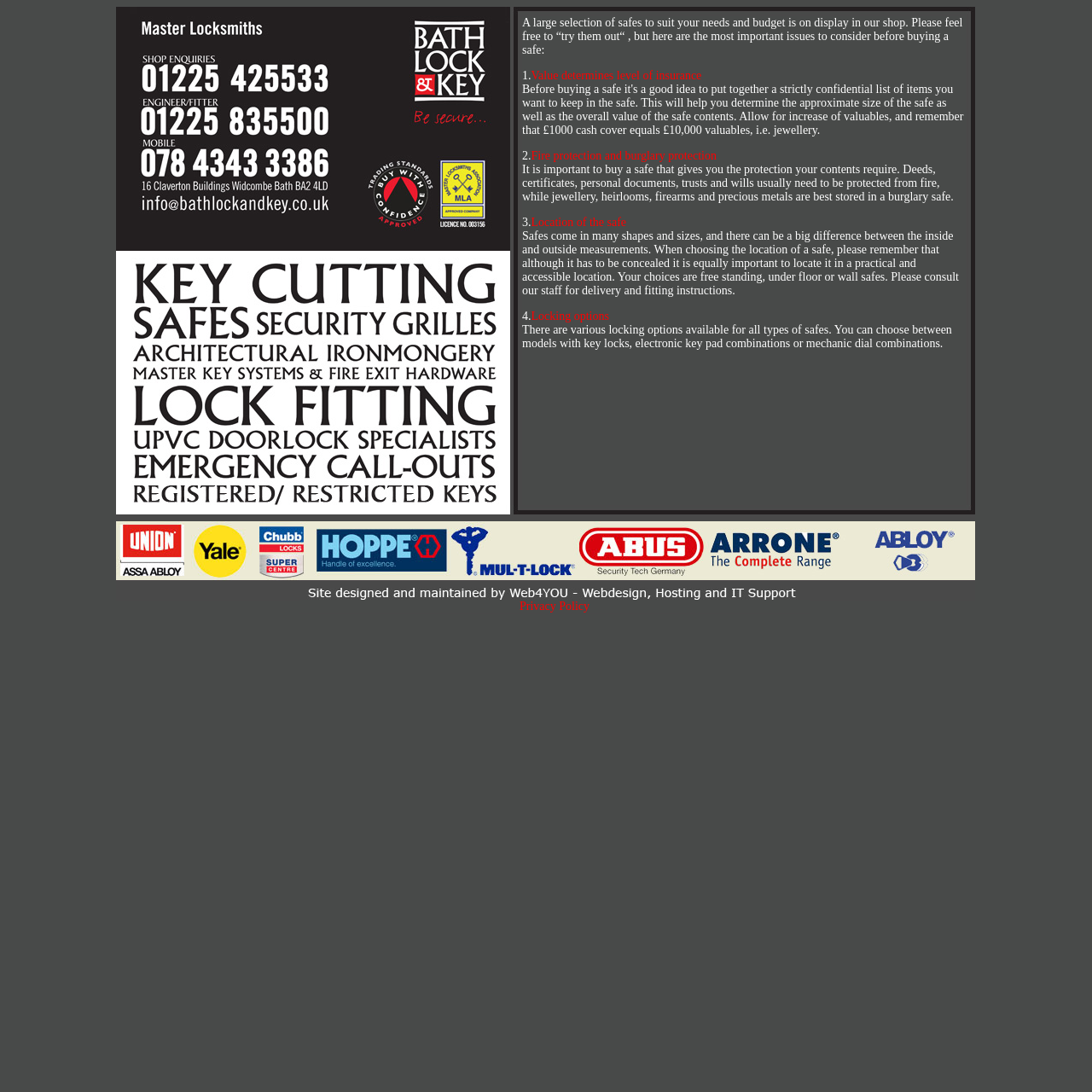Using the description: "alt="Shop Enquiry"", determine the UI element's bounding box coordinates. Ensure the coordinates are in the format of four float numbers between 0 and 1, i.e., [left, top, right, bottom].

[0.127, 0.079, 0.305, 0.091]